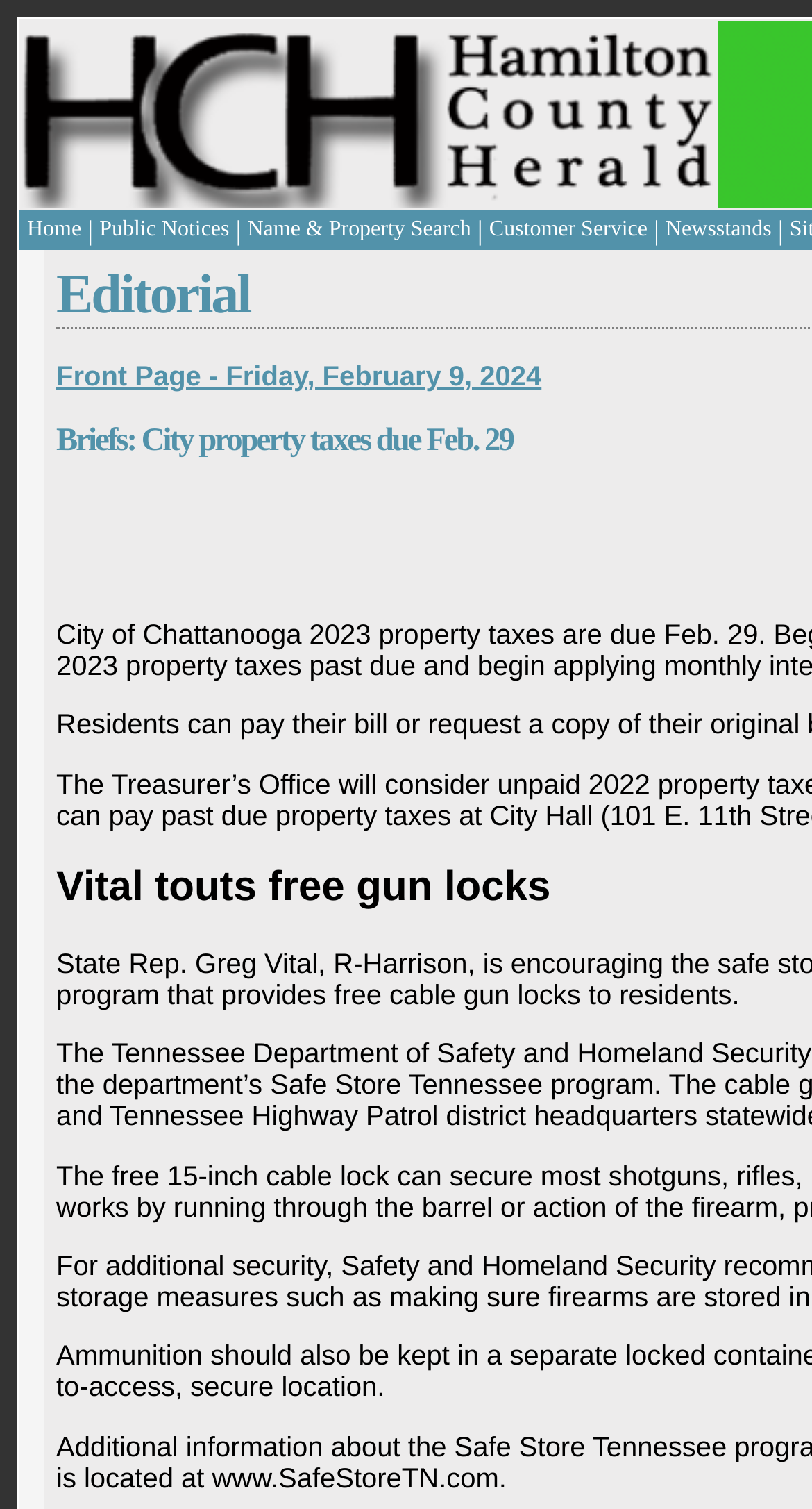What type of content is the website primarily focused on?
Based on the visual content, answer with a single word or a brief phrase.

News